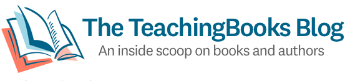Please reply to the following question using a single word or phrase: 
What is the tone of the color scheme?

Inviting and professional